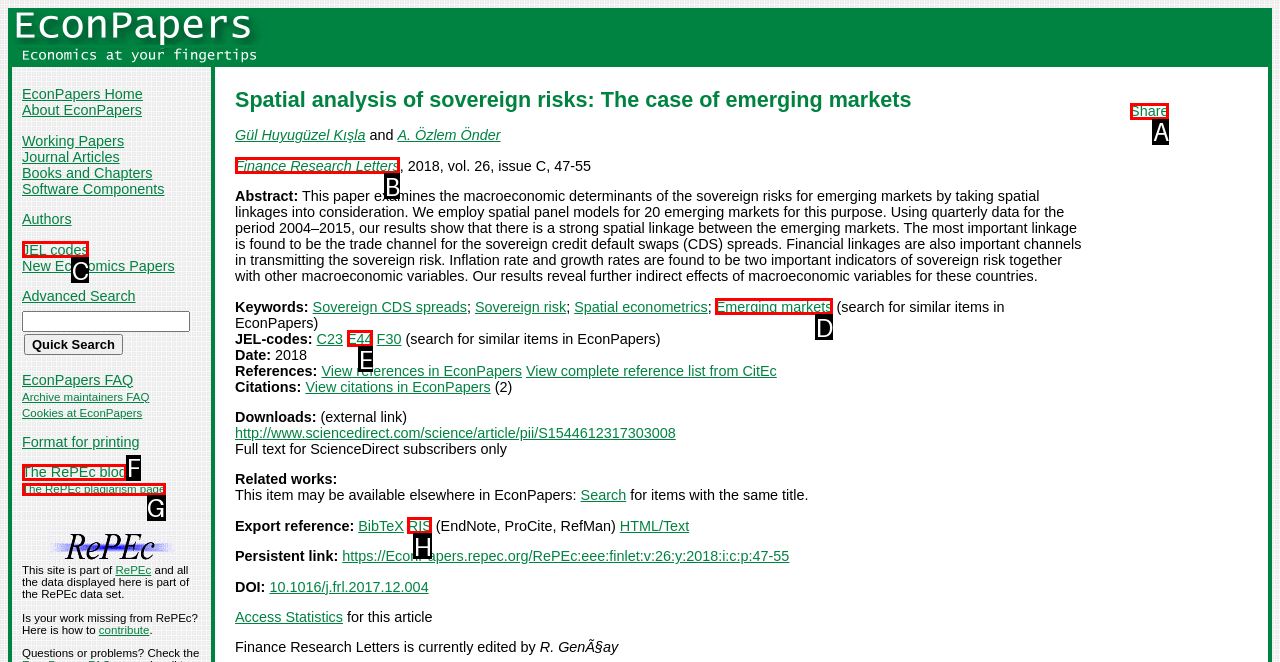Identify which lettered option to click to carry out the task: Share. Provide the letter as your answer.

A